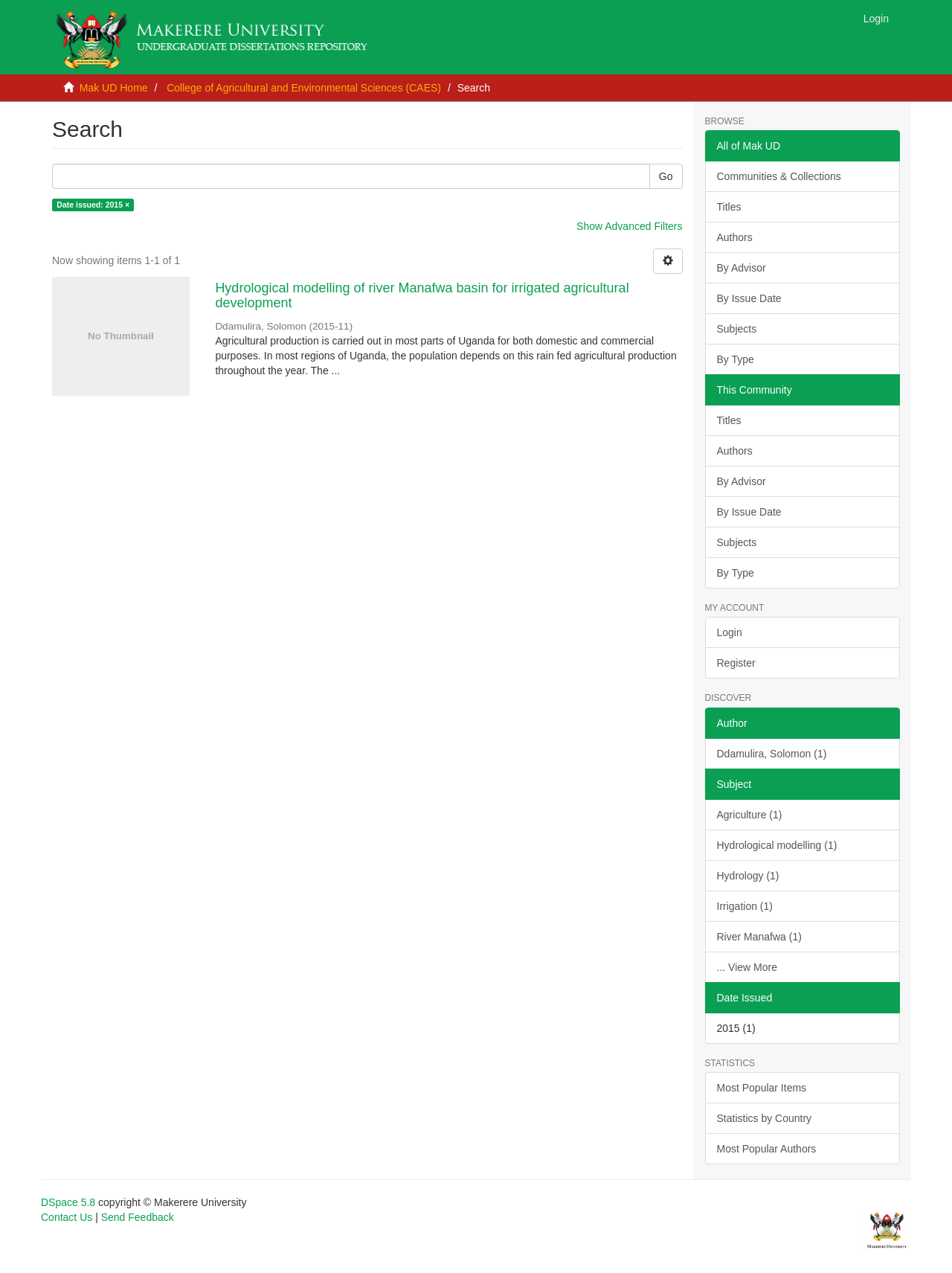Please identify the coordinates of the bounding box for the clickable region that will accomplish this instruction: "Browse the communities and collections".

[0.74, 0.126, 0.945, 0.151]